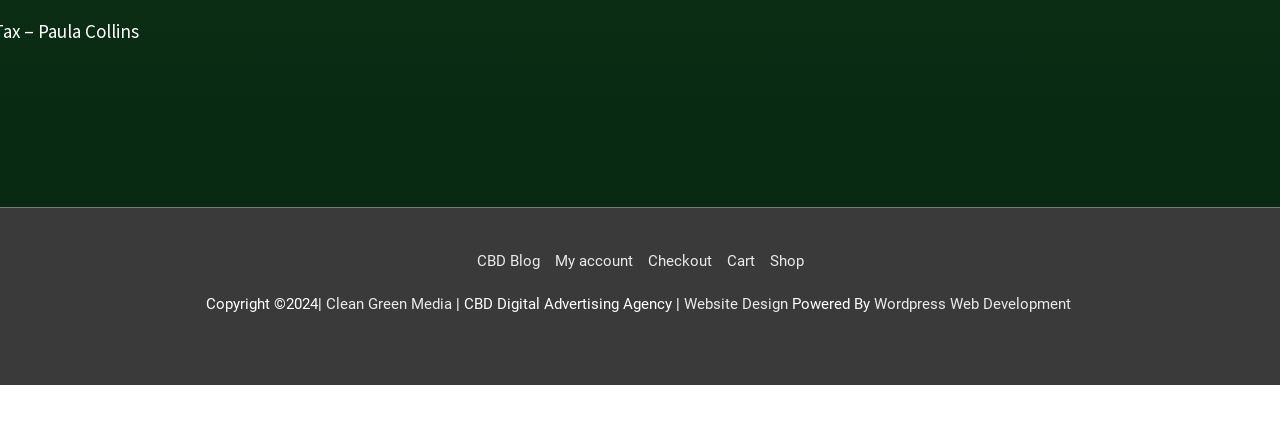Using the description: "My account", identify the bounding box of the corresponding UI element in the screenshot.

[0.427, 0.594, 0.5, 0.637]